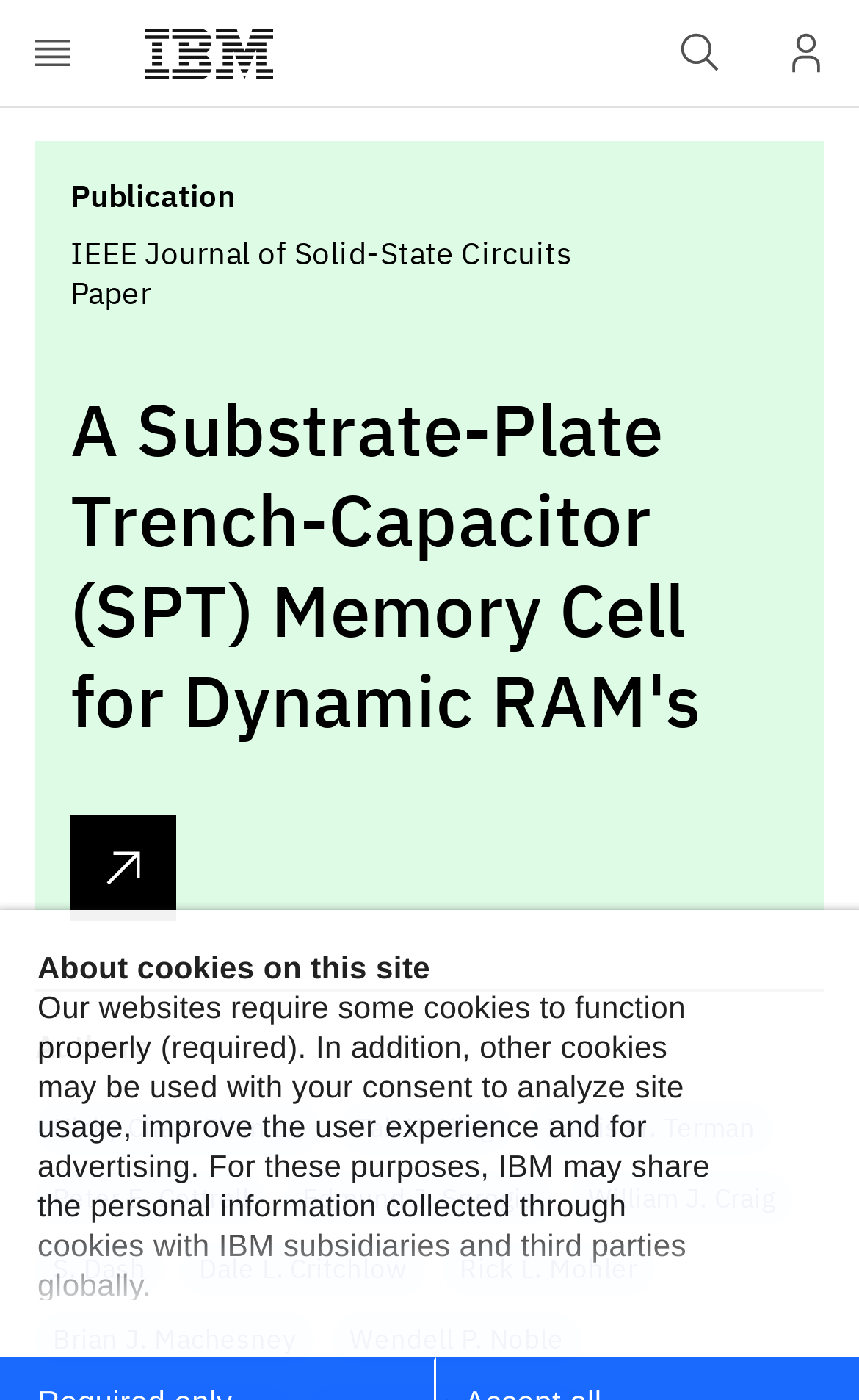Kindly determine the bounding box coordinates for the clickable area to achieve the given instruction: "Open user profile".

[0.877, 0.0, 1.0, 0.076]